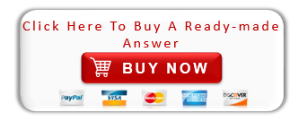What is the purpose of the button?
Refer to the screenshot and answer in one word or phrase.

to purchase